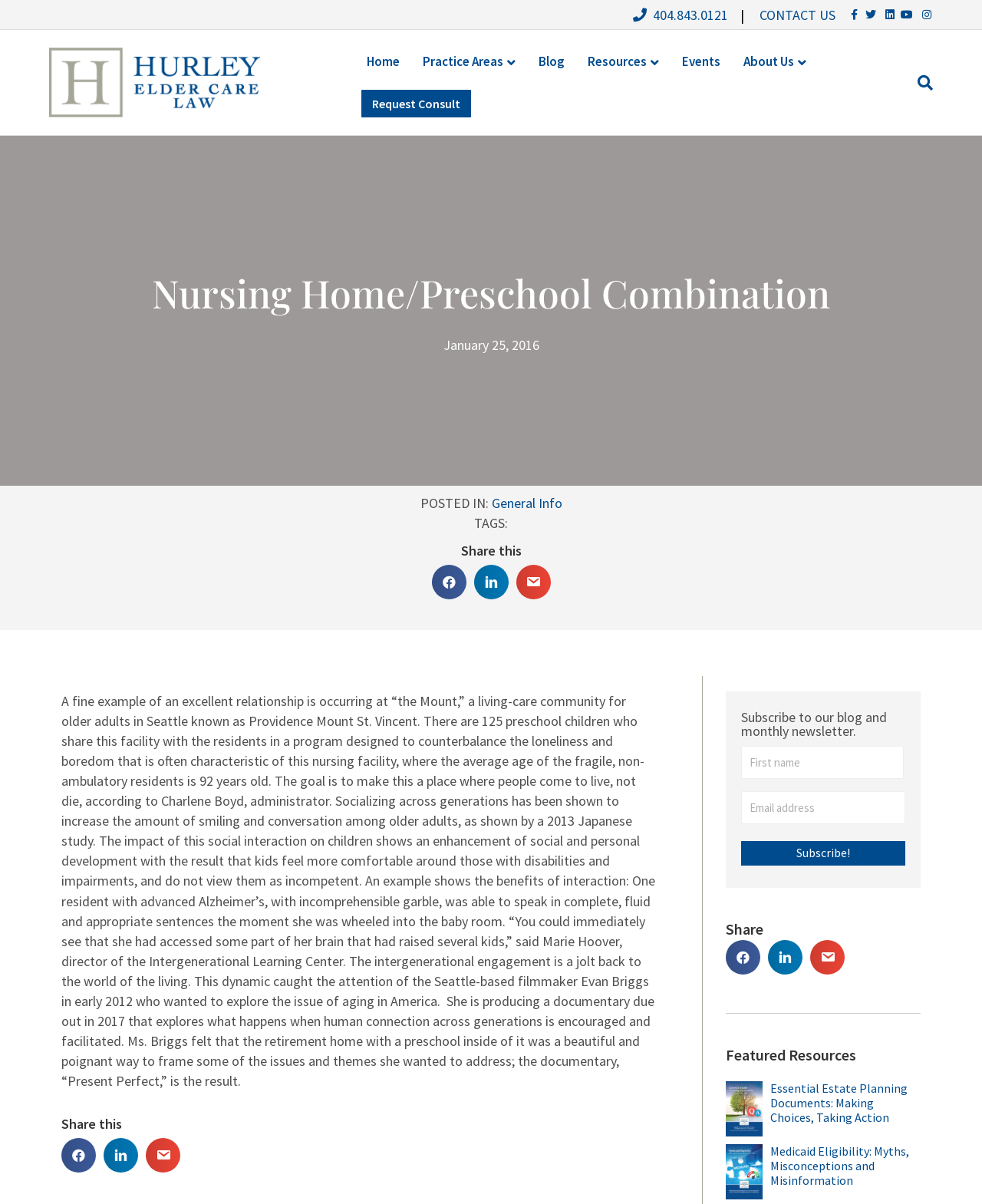Identify the bounding box coordinates of the element that should be clicked to fulfill this task: "Read more about COSMETIC SURGERY BEVERLY HILLS". The coordinates should be provided as four float numbers between 0 and 1, i.e., [left, top, right, bottom].

None